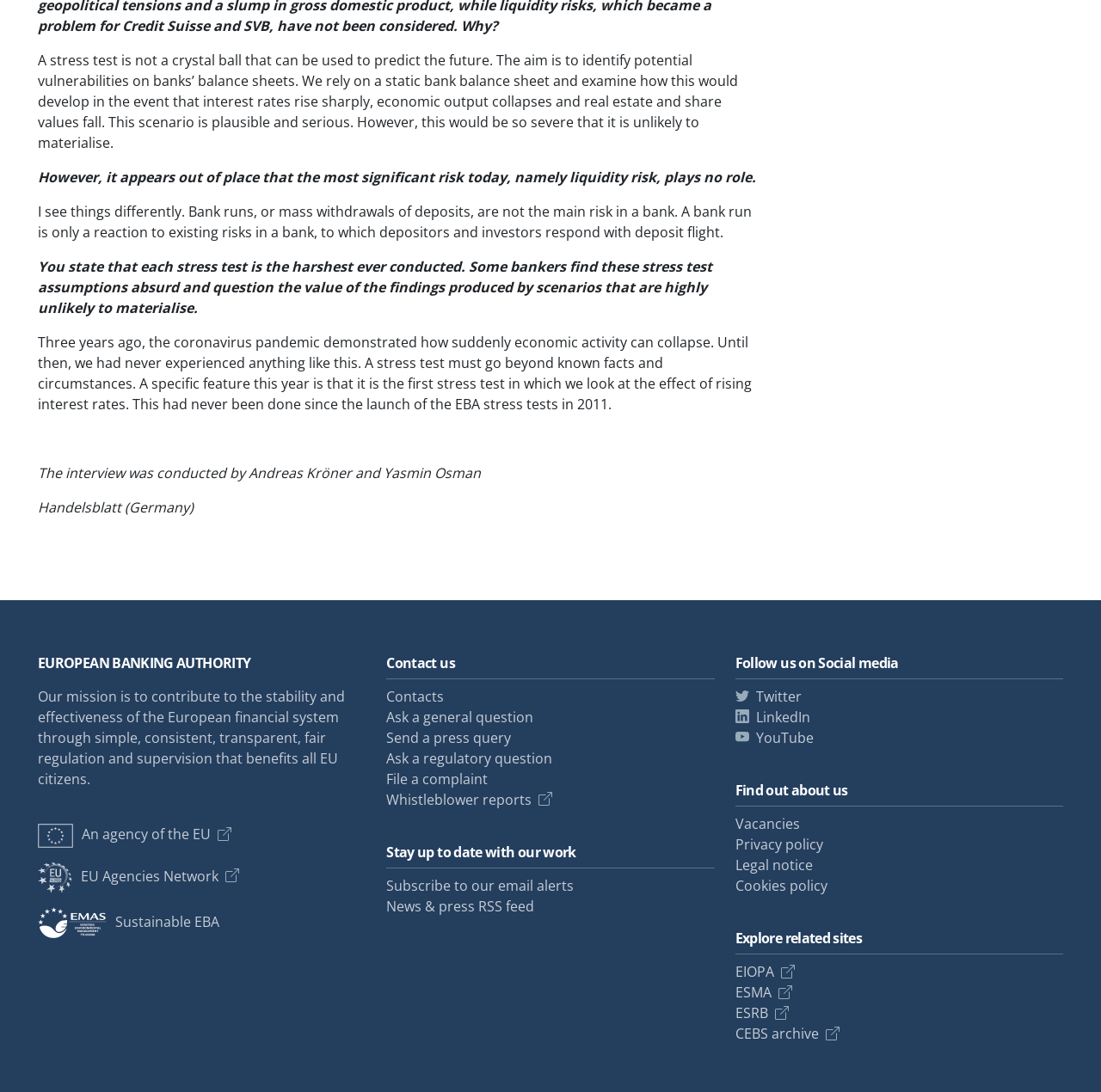Extract the bounding box of the UI element described as: "Subscribe to our email alerts".

[0.351, 0.802, 0.521, 0.82]